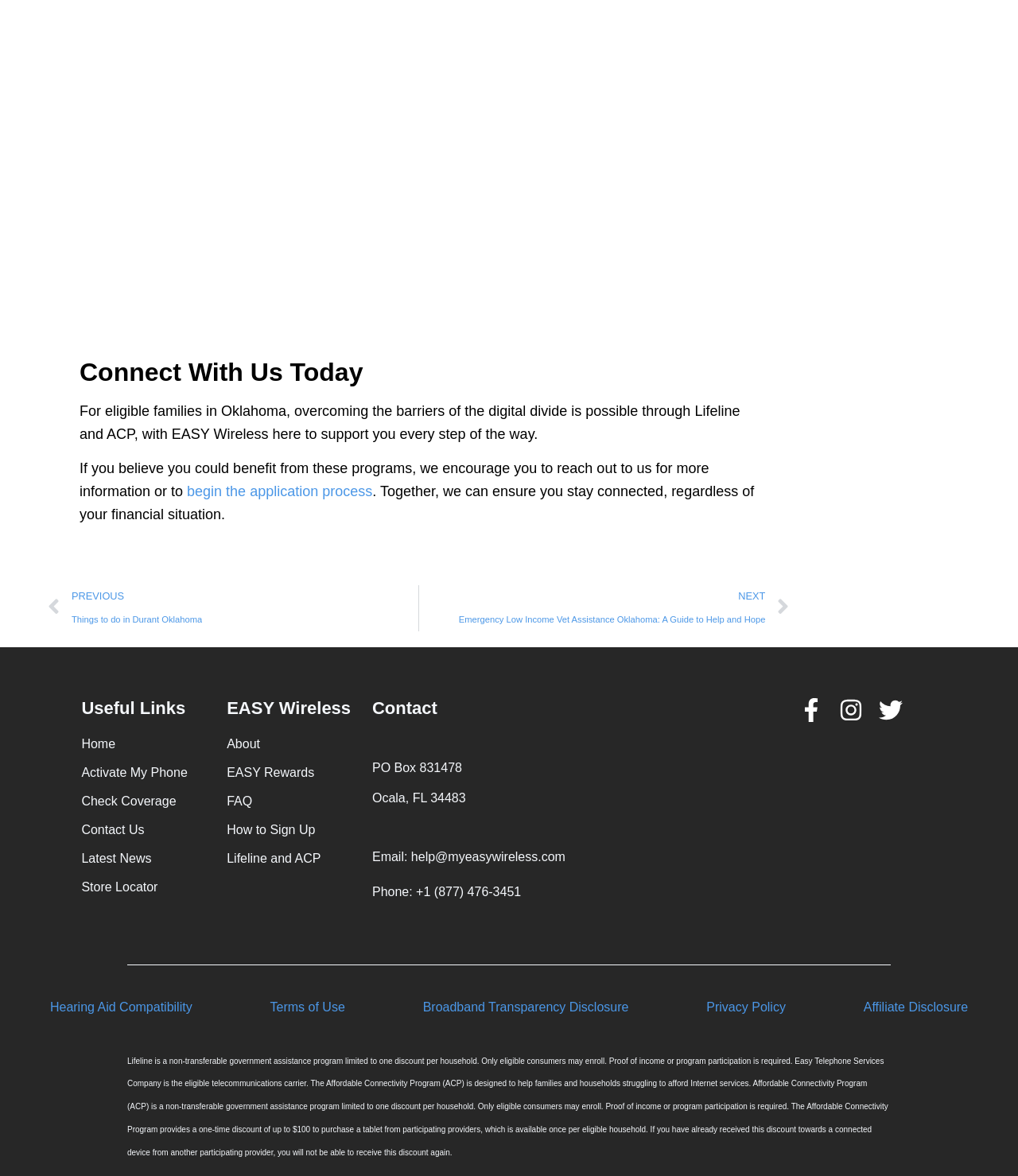Using the description: "Email: help@myeasywireless.com", determine the UI element's bounding box coordinates. Ensure the coordinates are in the format of four float numbers between 0 and 1, i.e., [left, top, right, bottom].

[0.366, 0.721, 0.584, 0.737]